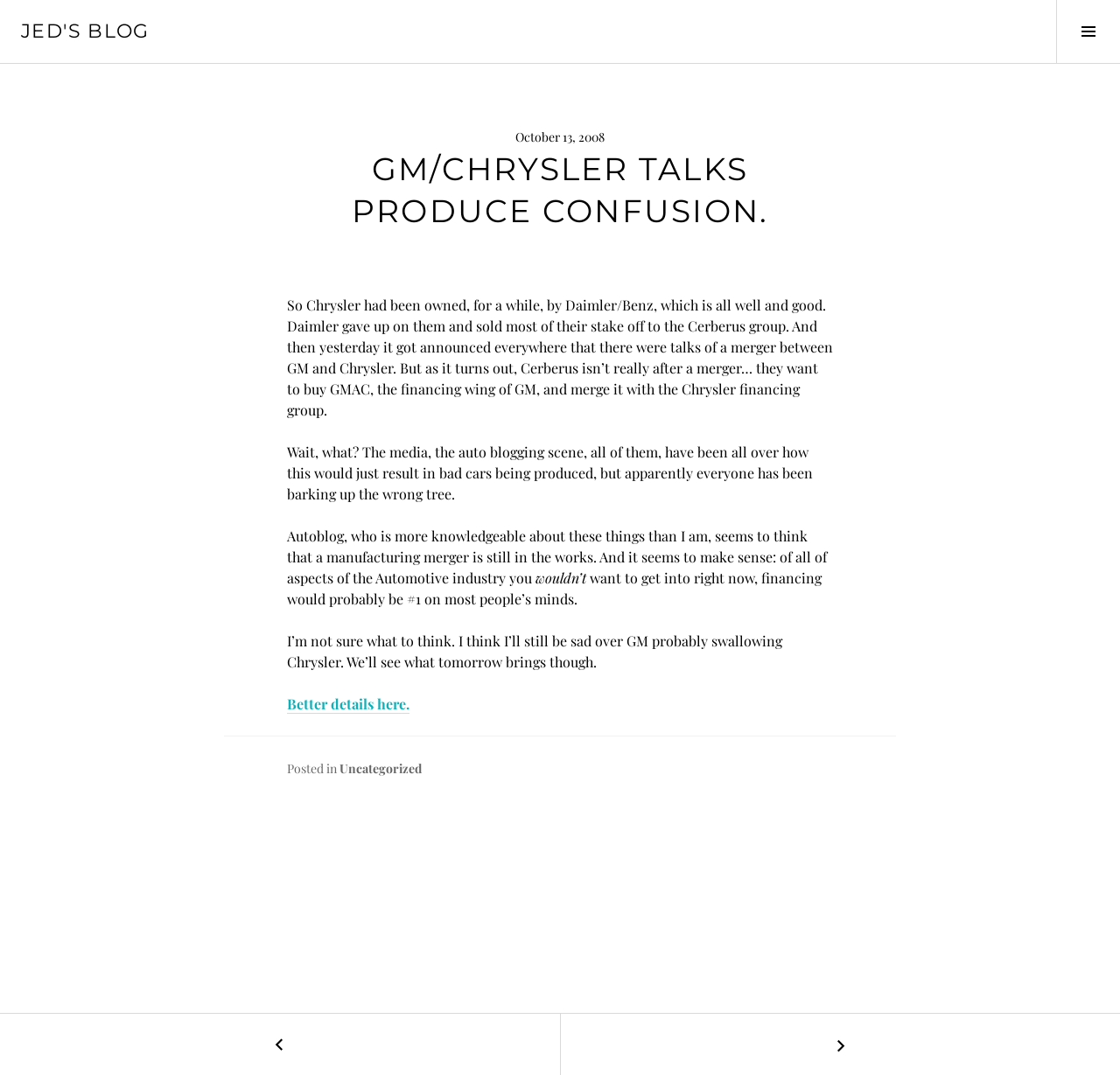What is the category of the blog post?
We need a detailed and meticulous answer to the question.

I found the category of the blog post by looking at the link element in the footer section, which contains the text 'Uncategorized'.